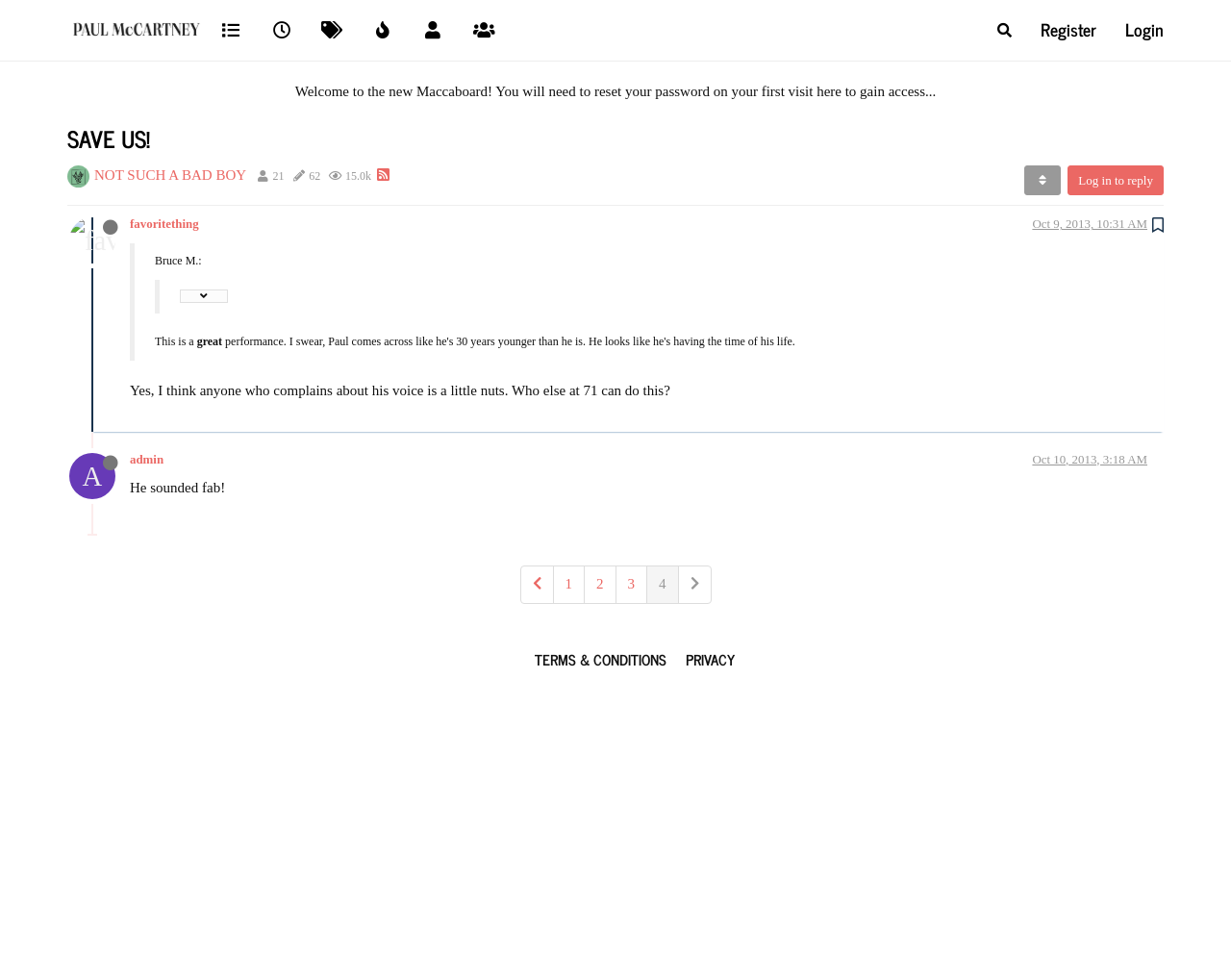Please find the bounding box for the UI component described as follows: "name="query" placeholder="Search"".

[0.799, 0.01, 0.924, 0.049]